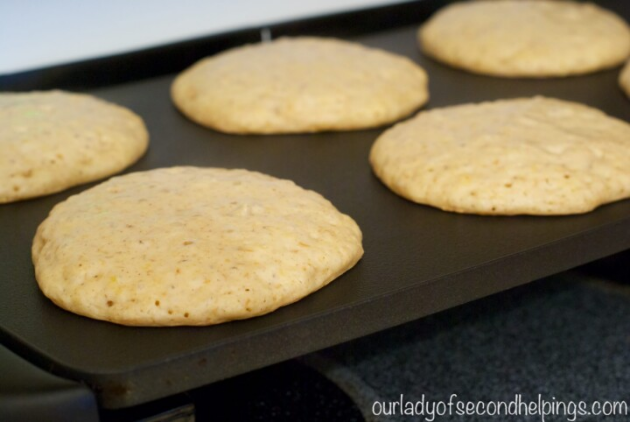What is the purpose of using leftover buttermilk?
Answer the question with just one word or phrase using the image.

Resourceful approach